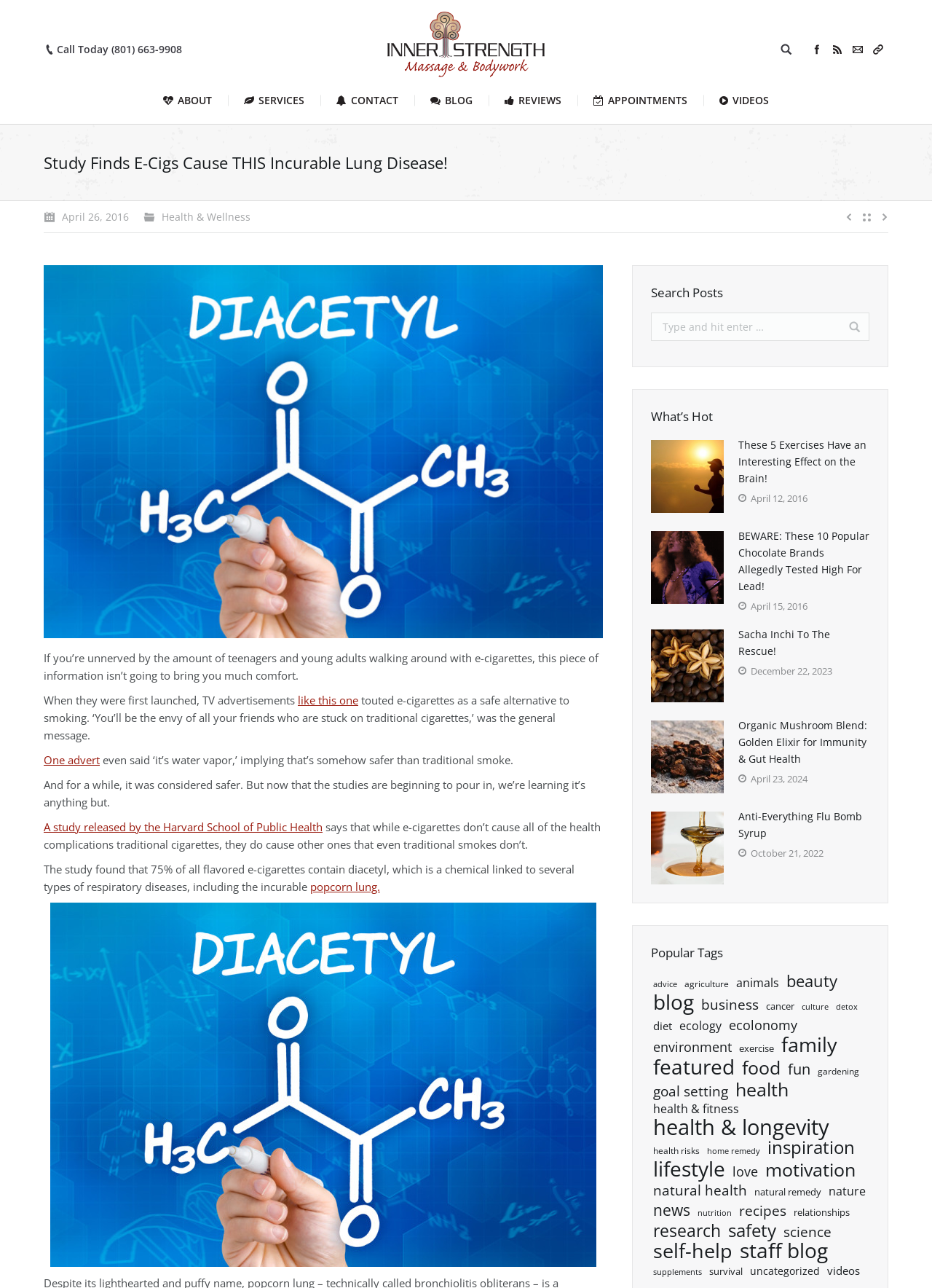Refer to the image and answer the question with as much detail as possible: What is the purpose of the search bar?

The search bar is located at the top of the webpage, and its purpose is indicated by the static text element 'Search Posts' above it. The search bar allows users to search for specific posts on the website.